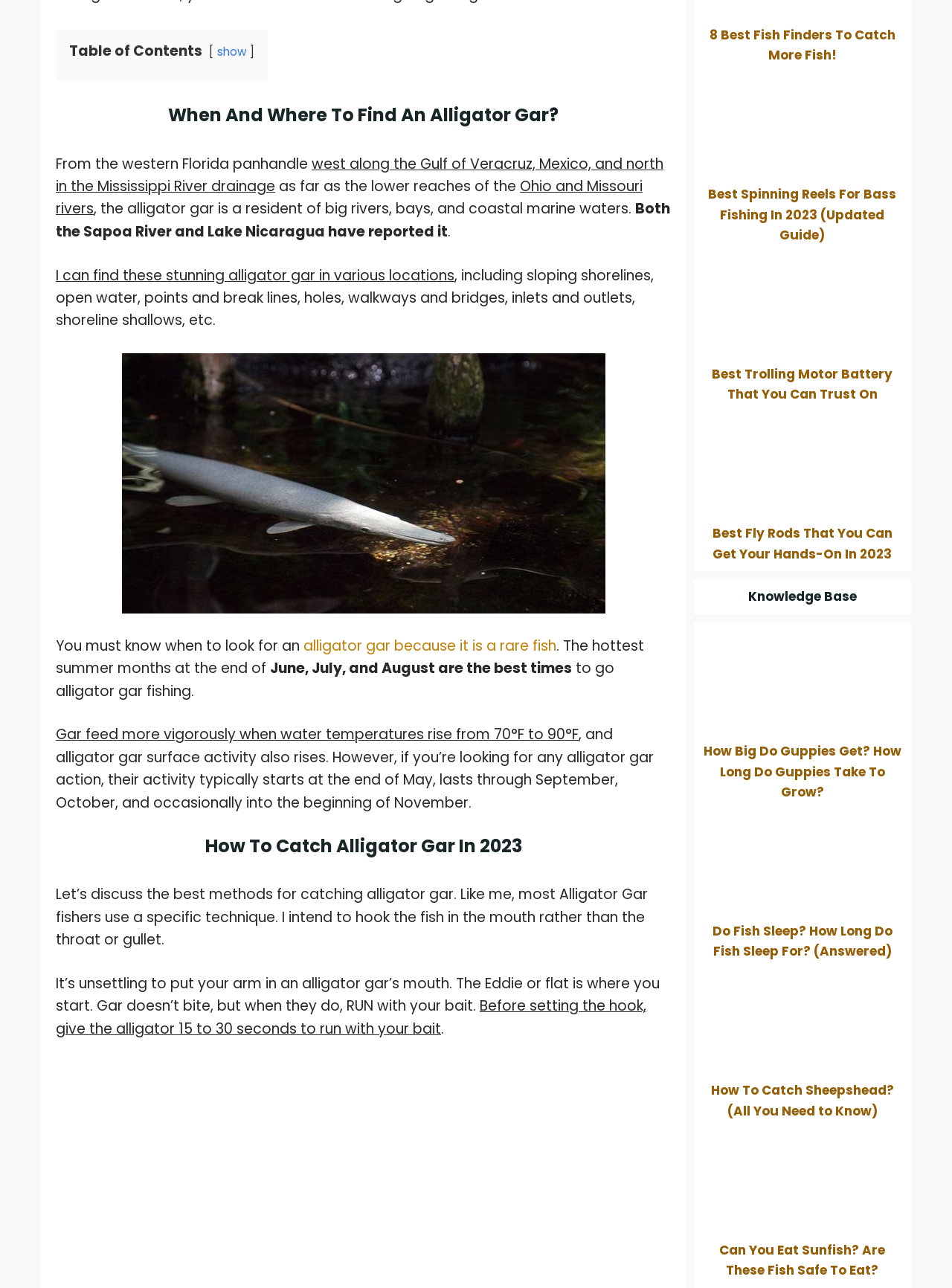Identify the bounding box coordinates of the HTML element based on this description: "show".

[0.228, 0.139, 0.259, 0.151]